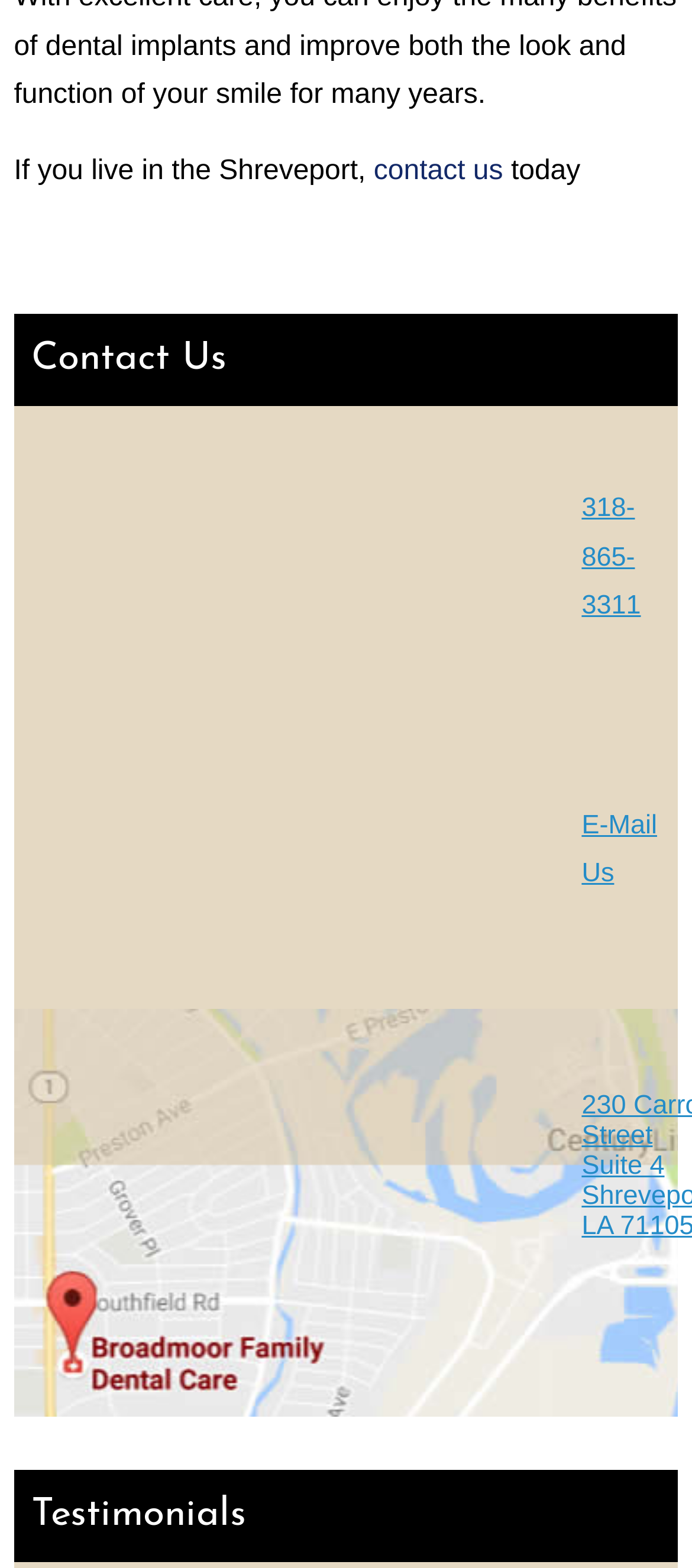Look at the image and answer the question in detail:
What is the phone number to contact?

I found the phone number by looking at the link element with the text '318-865-3311' which is located below the 'Contact Us' heading.